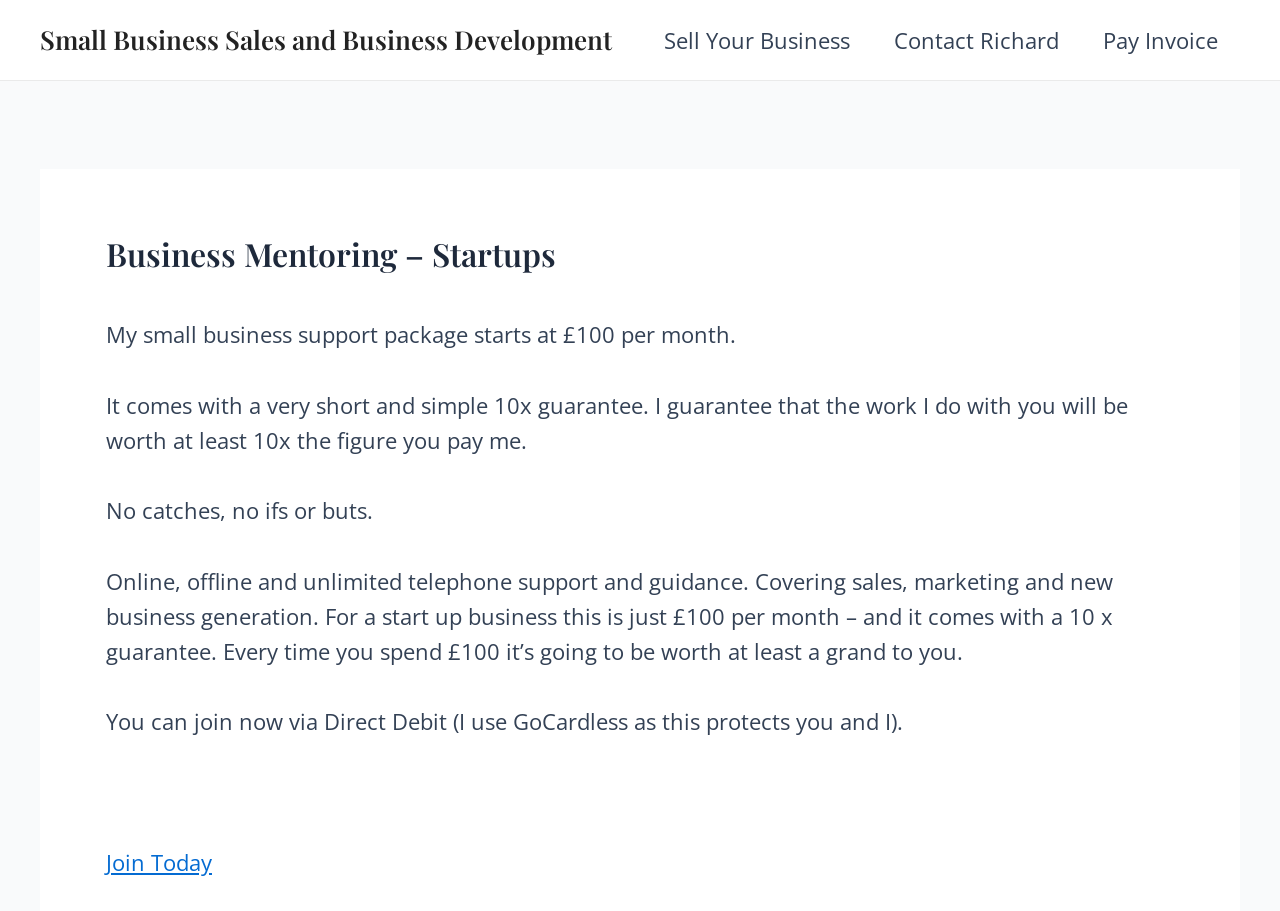What type of support is offered in the business support package?
Kindly answer the question with as much detail as you can.

The type of support offered in the business support package is mentioned in the StaticText element with the text 'Online, offline and unlimited telephone support and guidance. Covering sales, marketing and new business generation.'